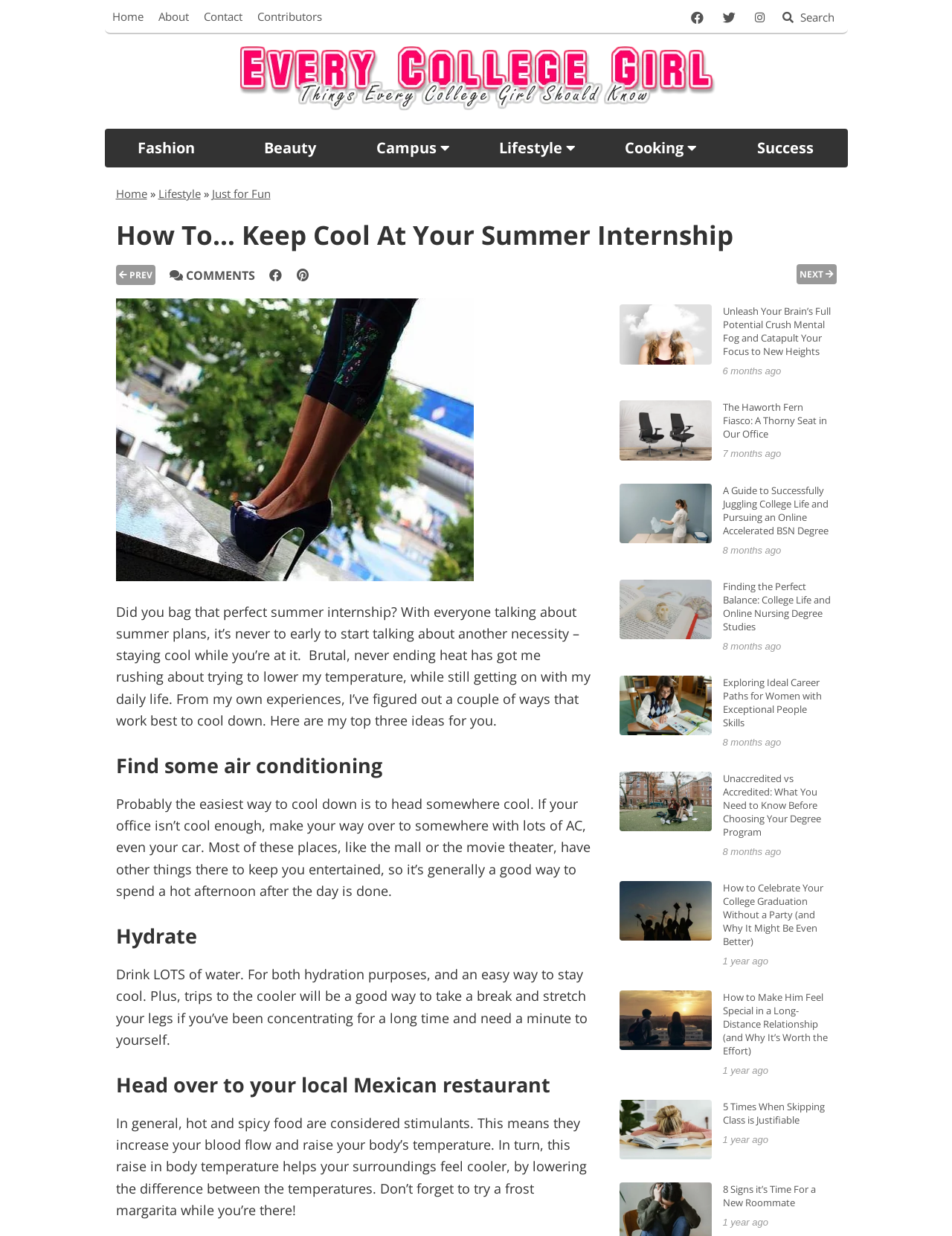Could you specify the bounding box coordinates for the clickable section to complete the following instruction: "Search for something"?

[0.814, 0.001, 0.884, 0.025]